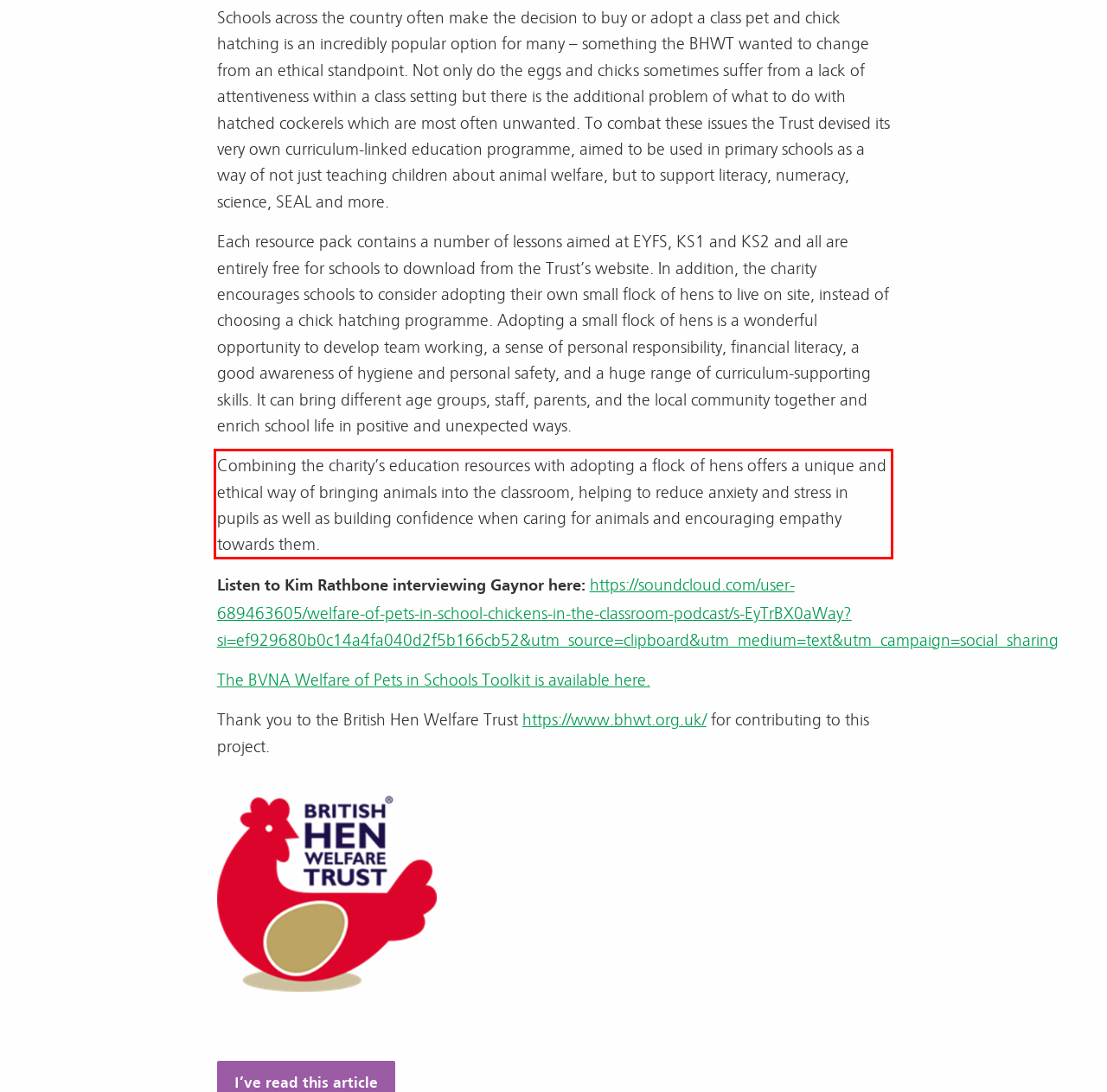Please identify and extract the text content from the UI element encased in a red bounding box on the provided webpage screenshot.

Combining the charity’s education resources with adopting a flock of hens offers a unique and ethical way of bringing animals into the classroom, helping to reduce anxiety and stress in pupils as well as building confidence when caring for animals and encouraging empathy towards them.